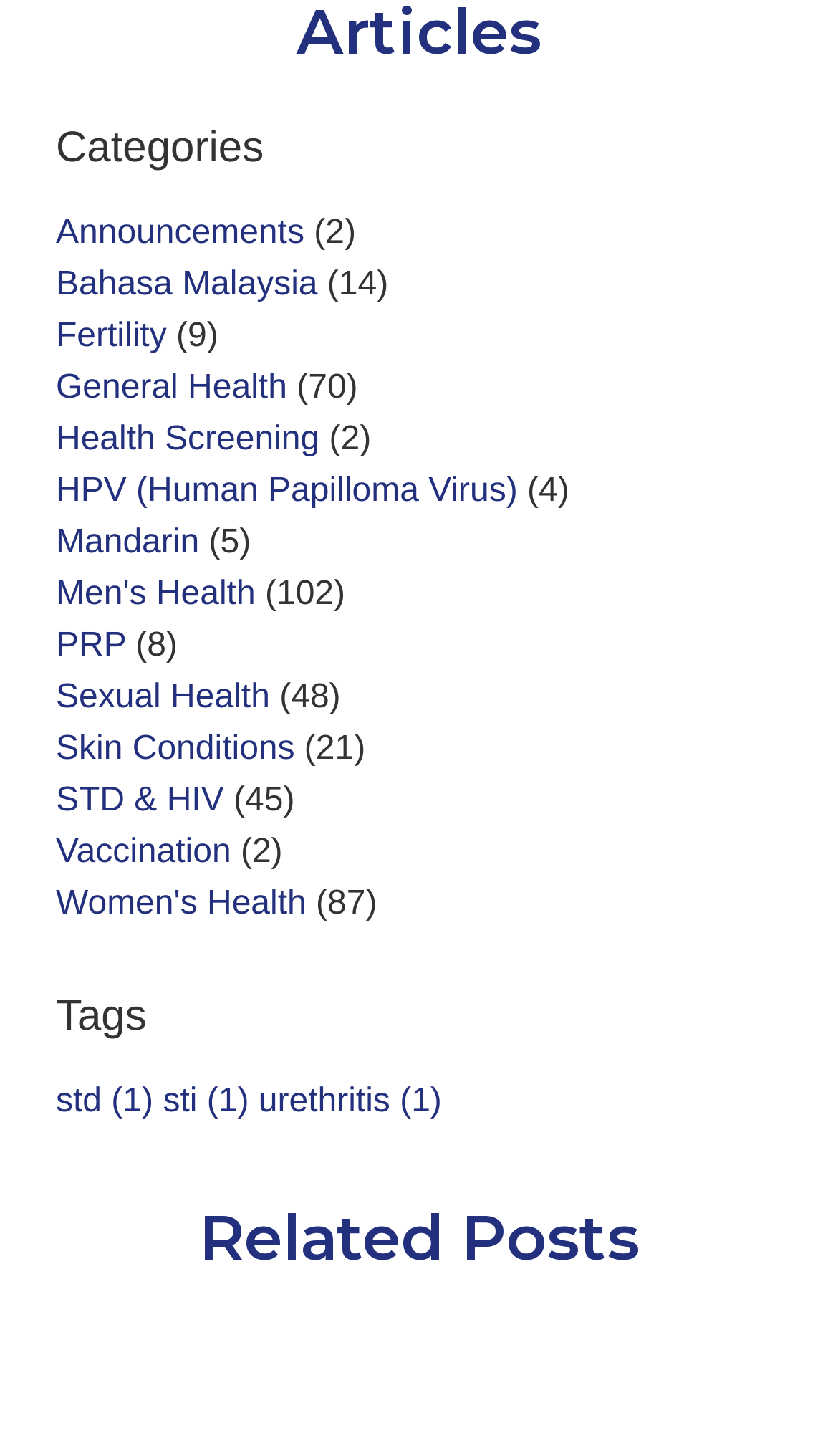Provide your answer in one word or a succinct phrase for the question: 
What is the most popular health topic?

General Health